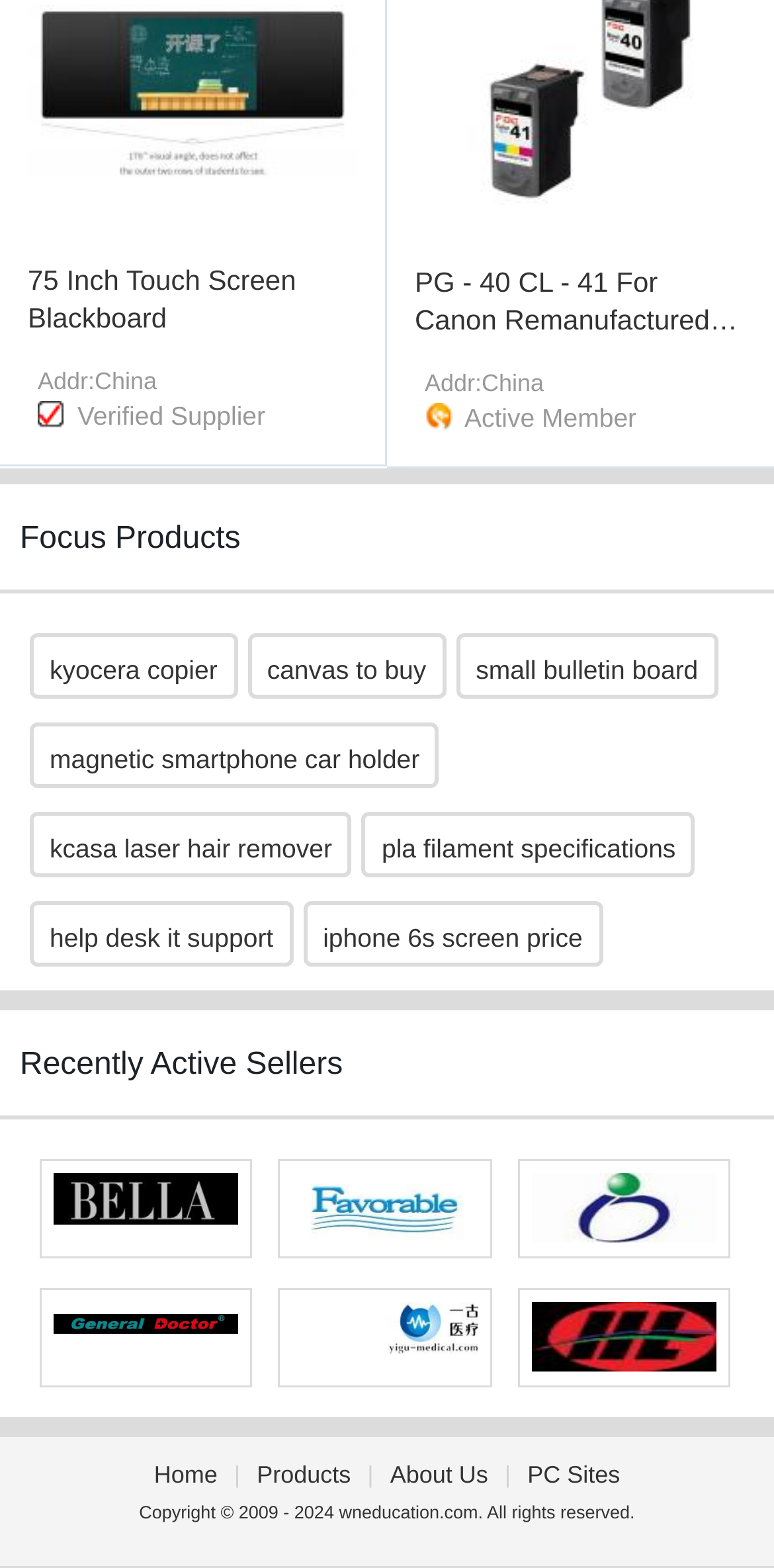Refer to the image and provide a thorough answer to this question:
What is the copyright year range of the webpage?

The webpage contains a copyright notice at the bottom with the year range '2009-2024', indicating that the webpage's content is copyrighted from 2009 to 2024.